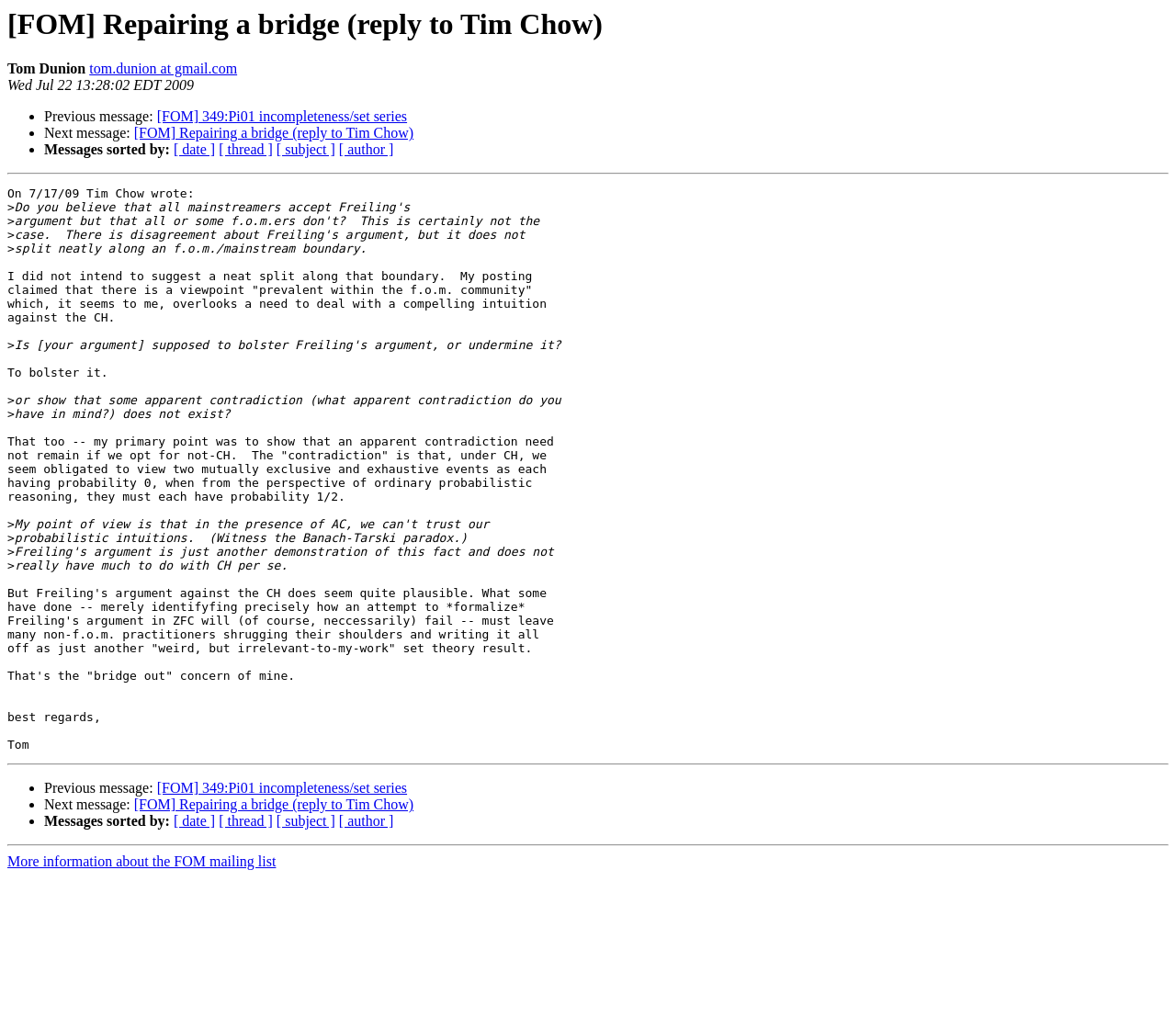Please find the bounding box coordinates of the element's region to be clicked to carry out this instruction: "Get more information about the FOM mailing list".

[0.006, 0.84, 0.235, 0.855]